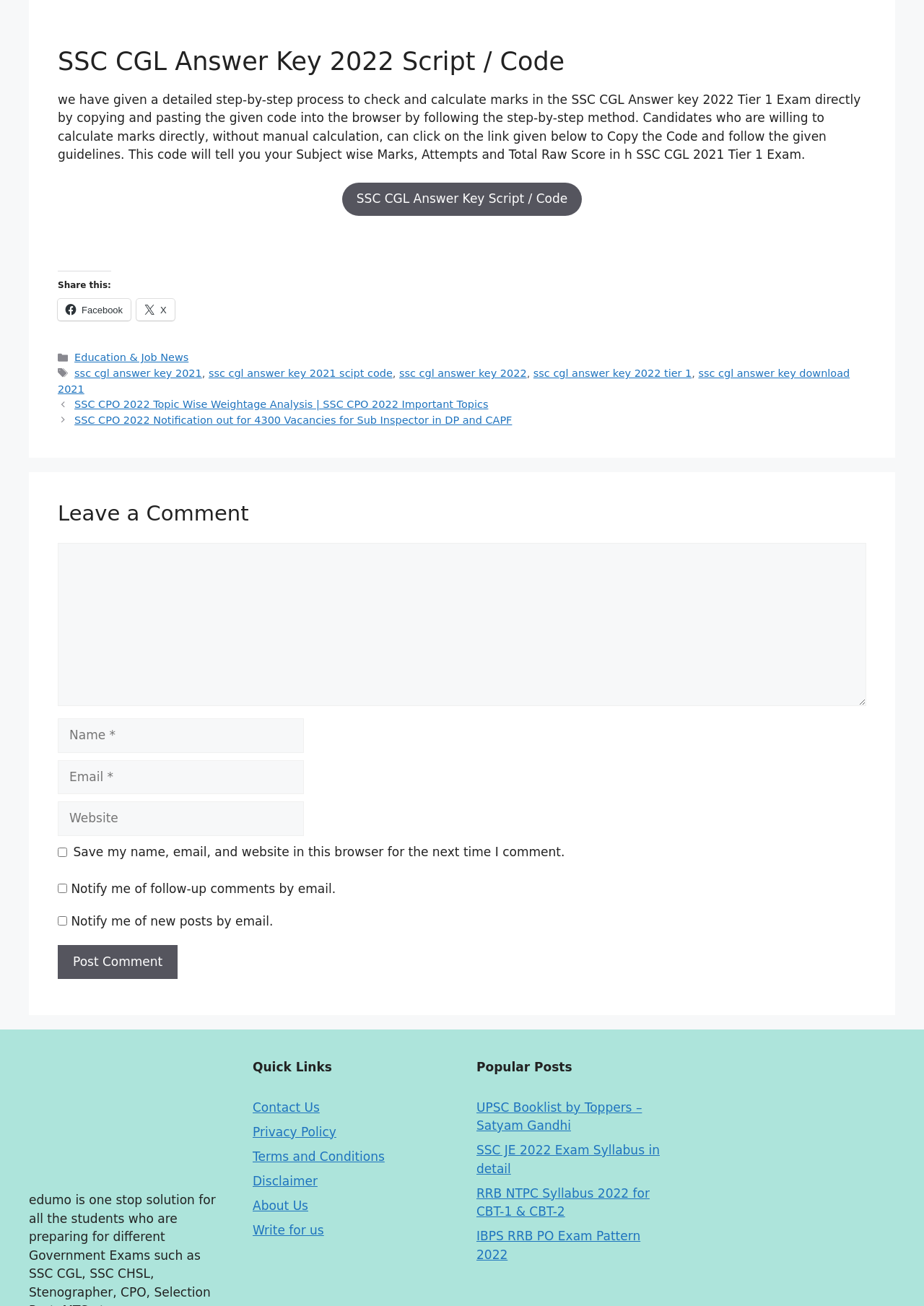Please find and report the bounding box coordinates of the element to click in order to perform the following action: "Contact Us". The coordinates should be expressed as four float numbers between 0 and 1, in the format [left, top, right, bottom].

[0.273, 0.842, 0.346, 0.853]